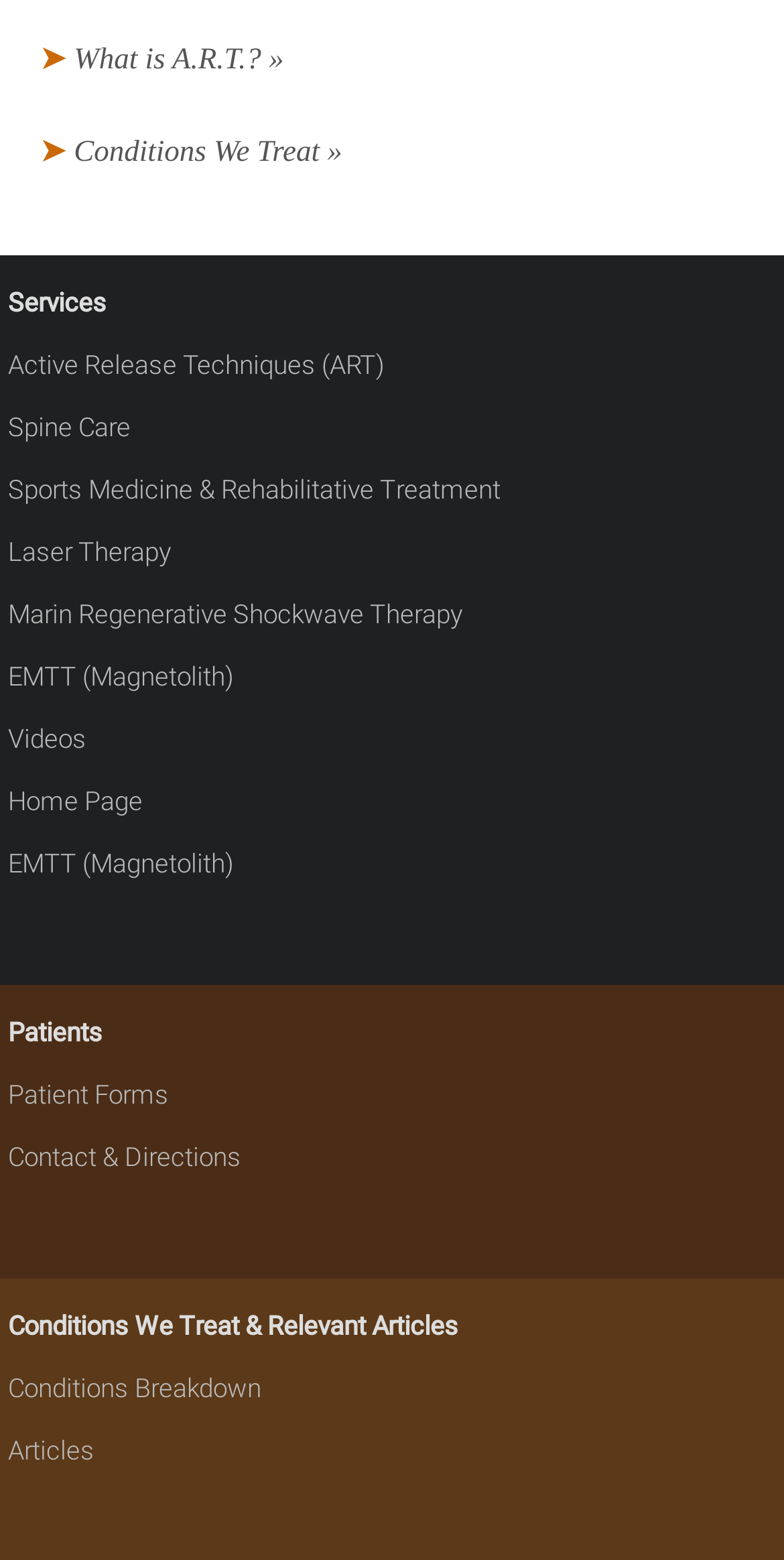Please specify the bounding box coordinates for the clickable region that will help you carry out the instruction: "Watch videos".

[0.01, 0.463, 0.11, 0.502]